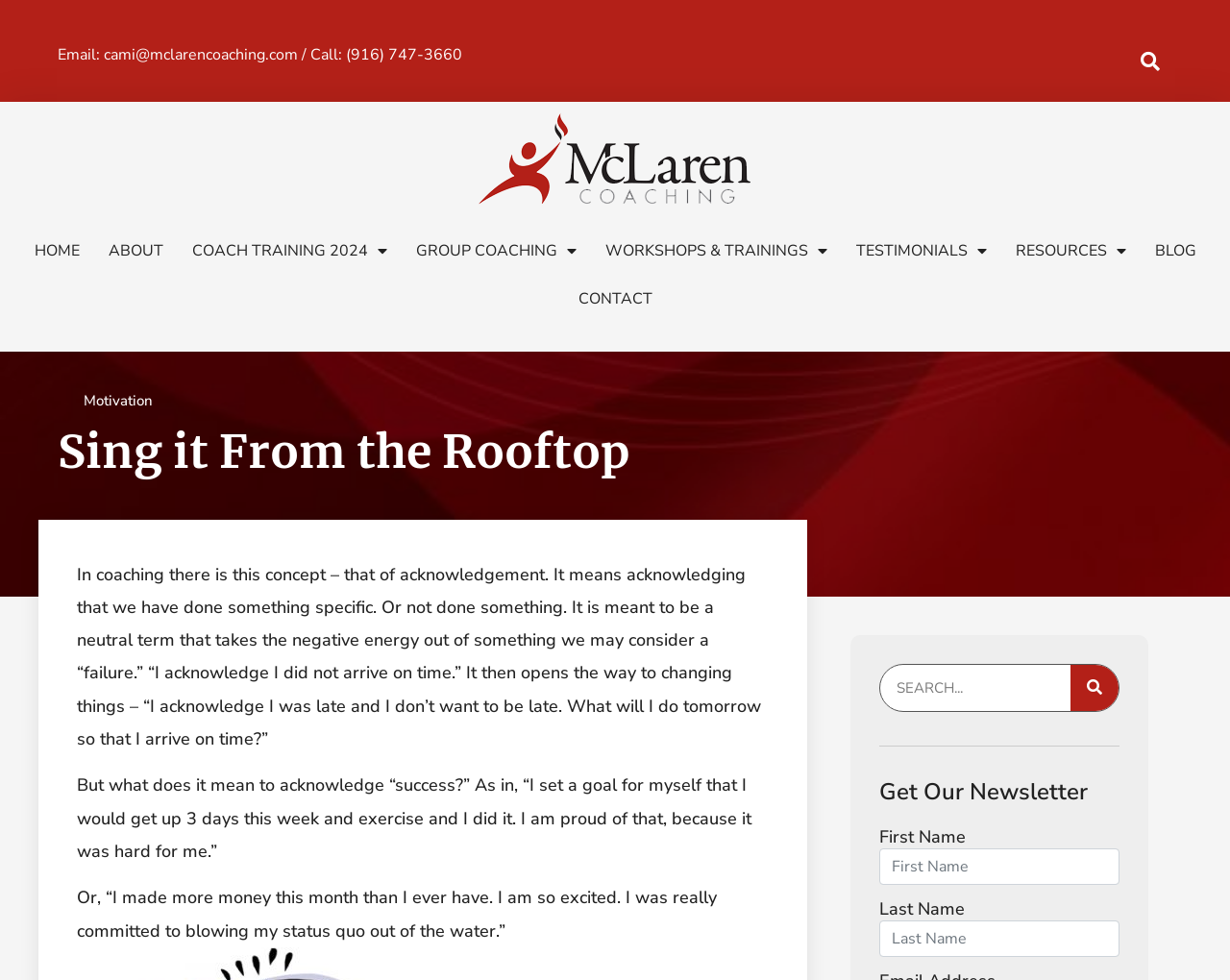Refer to the element description parent_node: Search name="s" placeholder="Search..." and identify the corresponding bounding box in the screenshot. Format the coordinates as (top-left x, top-left y, bottom-right x, bottom-right y) with values in the range of 0 to 1.

[0.716, 0.678, 0.87, 0.725]